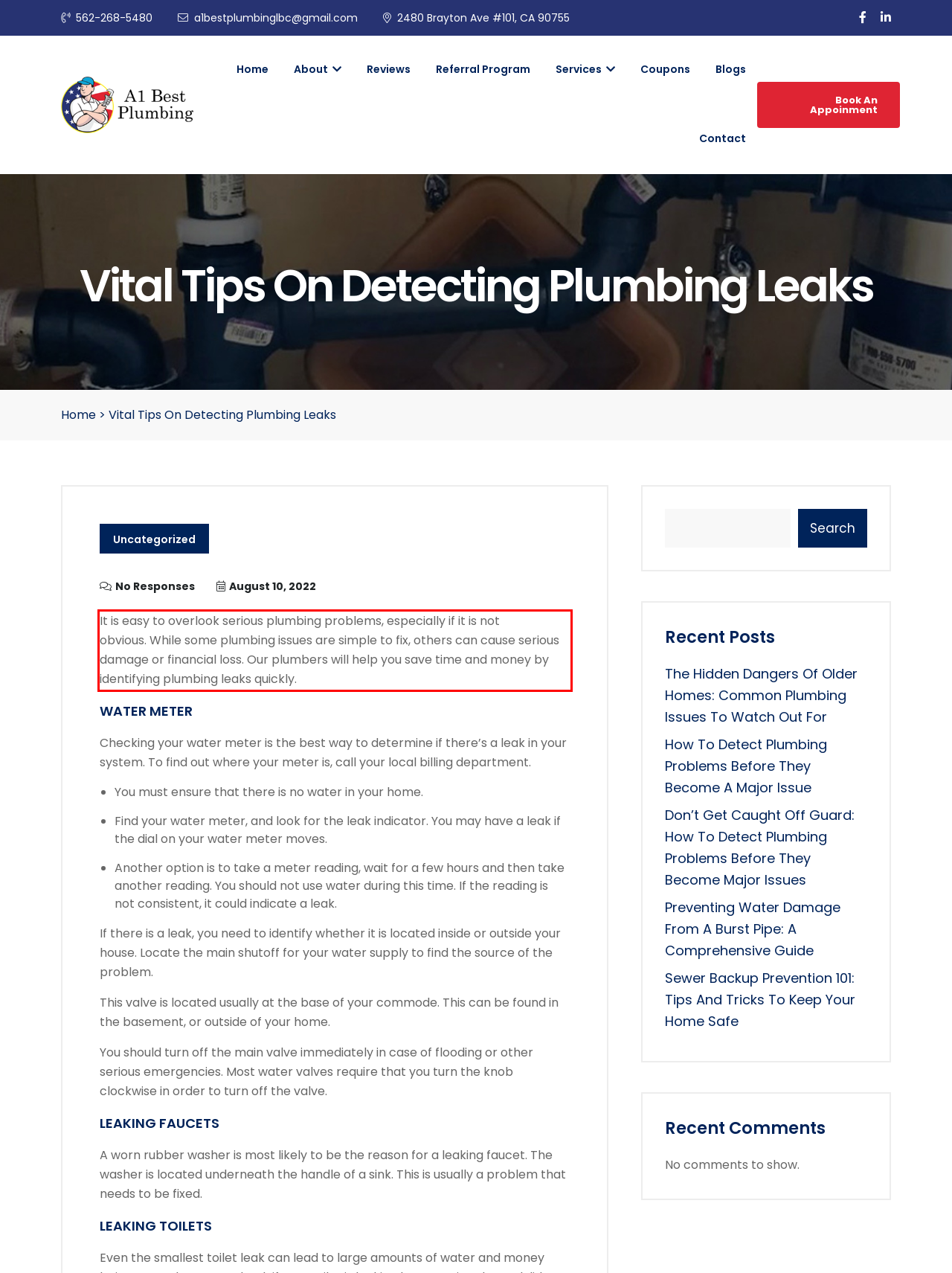You are provided with a screenshot of a webpage containing a red bounding box. Please extract the text enclosed by this red bounding box.

It is easy to overlook serious plumbing problems, especially if it is not obvious. While some plumbing issues are simple to fix, others can cause serious damage or financial loss. Our plumbers will help you save time and money by identifying plumbing leaks quickly.